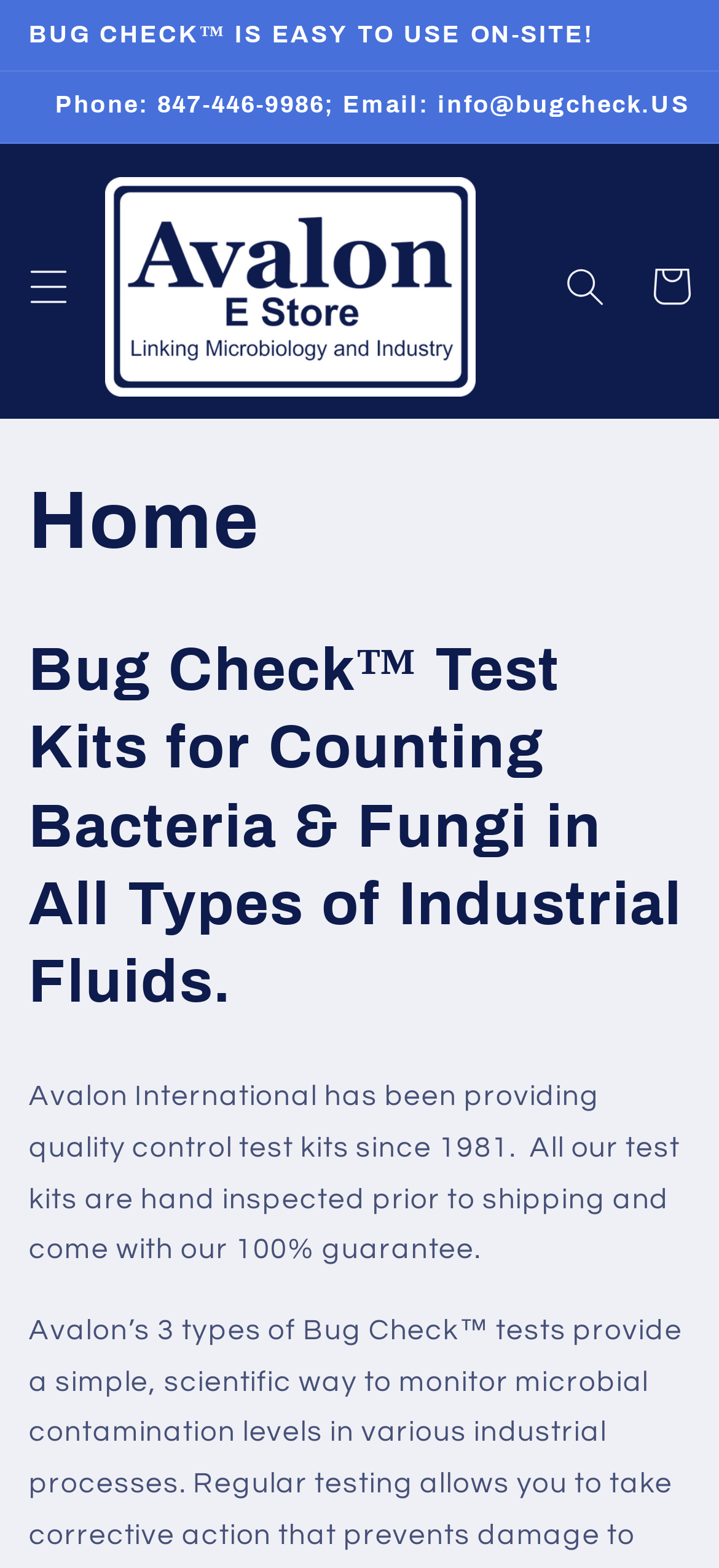What is located at the top right corner of the webpage? Analyze the screenshot and reply with just one word or a short phrase.

Search and Cart buttons